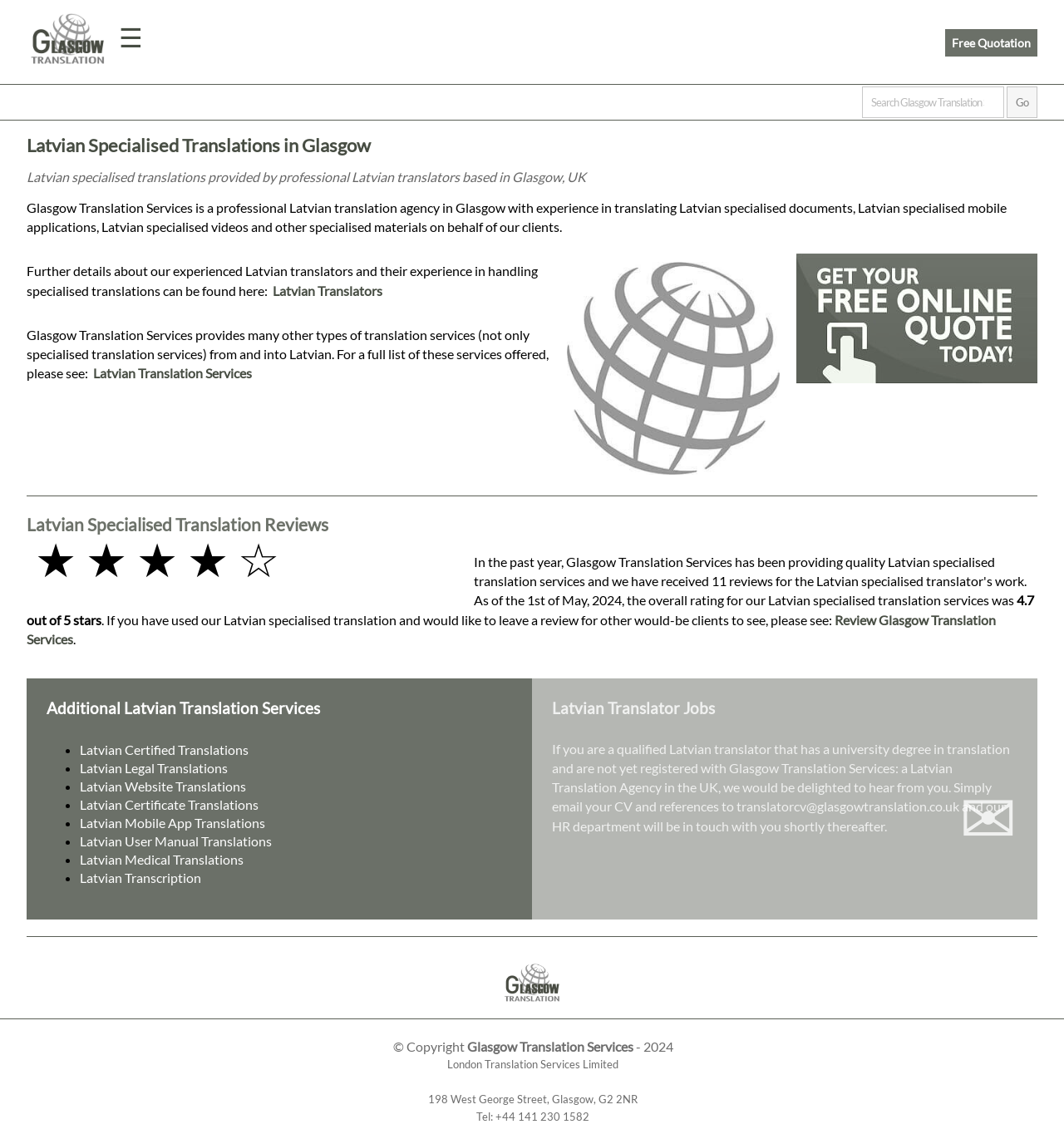Using the information in the image, give a comprehensive answer to the question: 
What is the address of the agency?

I found the answer by looking at the bottom of the webpage, where the address of the agency is displayed. The full address is 198 West George Street, Glasgow G2 2NR, which indicates the physical location of the agency.